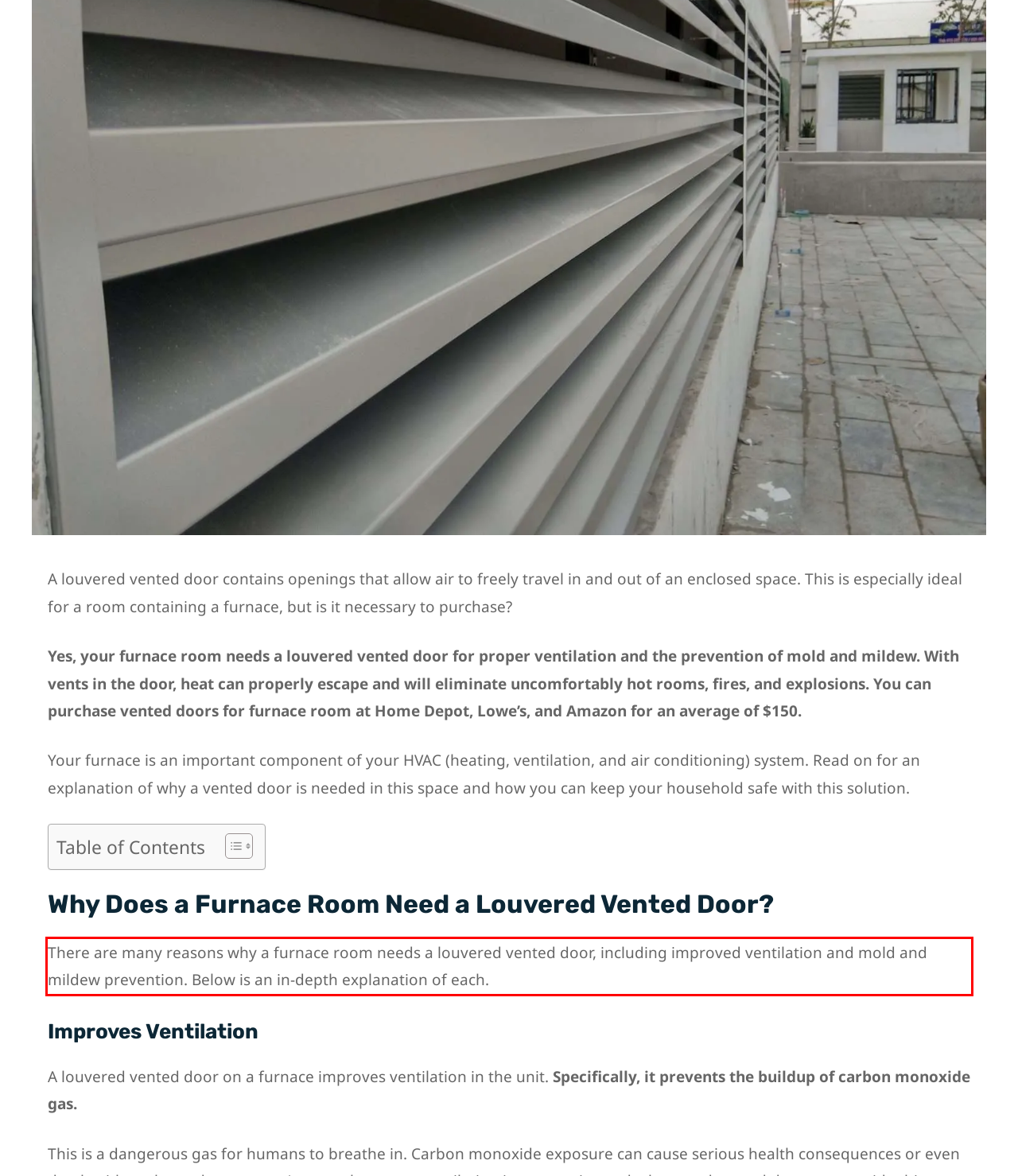You are given a webpage screenshot with a red bounding box around a UI element. Extract and generate the text inside this red bounding box.

There are many reasons why a furnace room needs a louvered vented door, including improved ventilation and mold and mildew prevention. Below is an in-depth explanation of each.